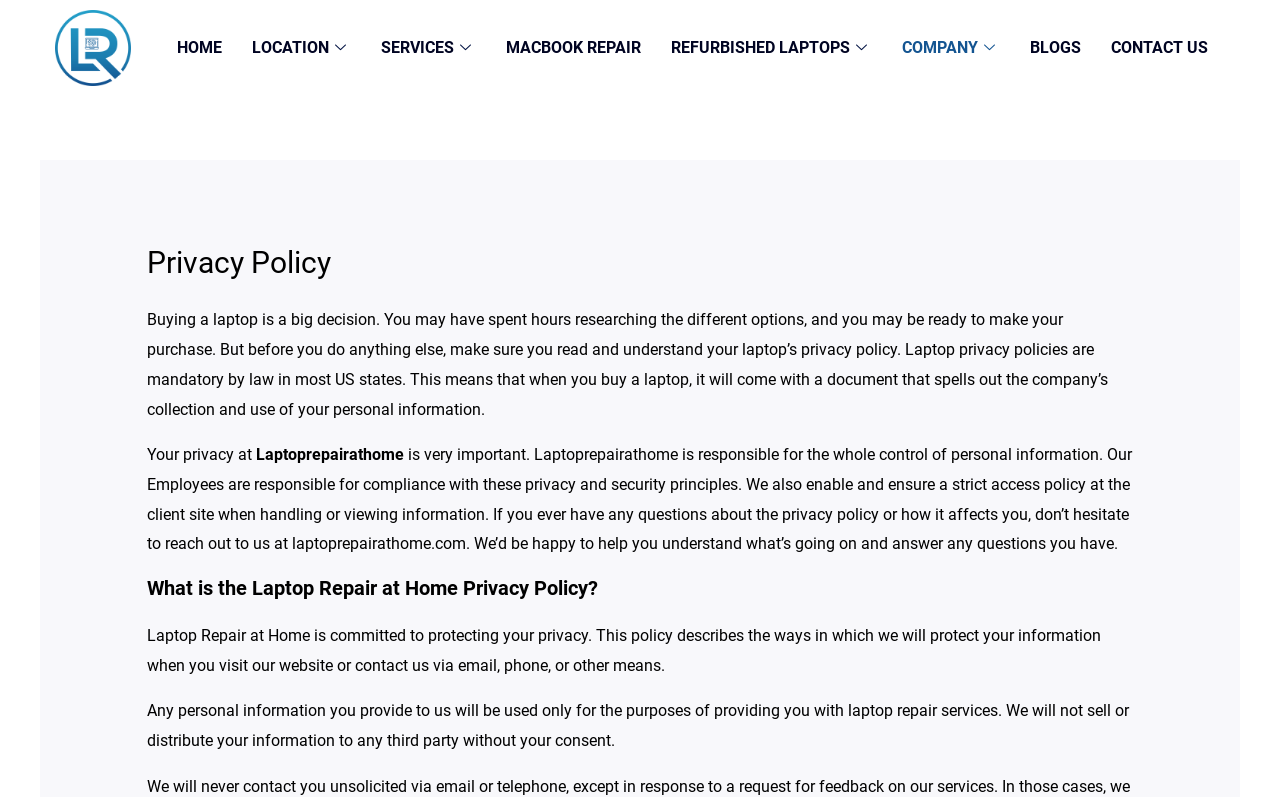Respond to the question with just a single word or phrase: 
What happens to personal information provided to Laptop Repair at Home?

Used for laptop repair services